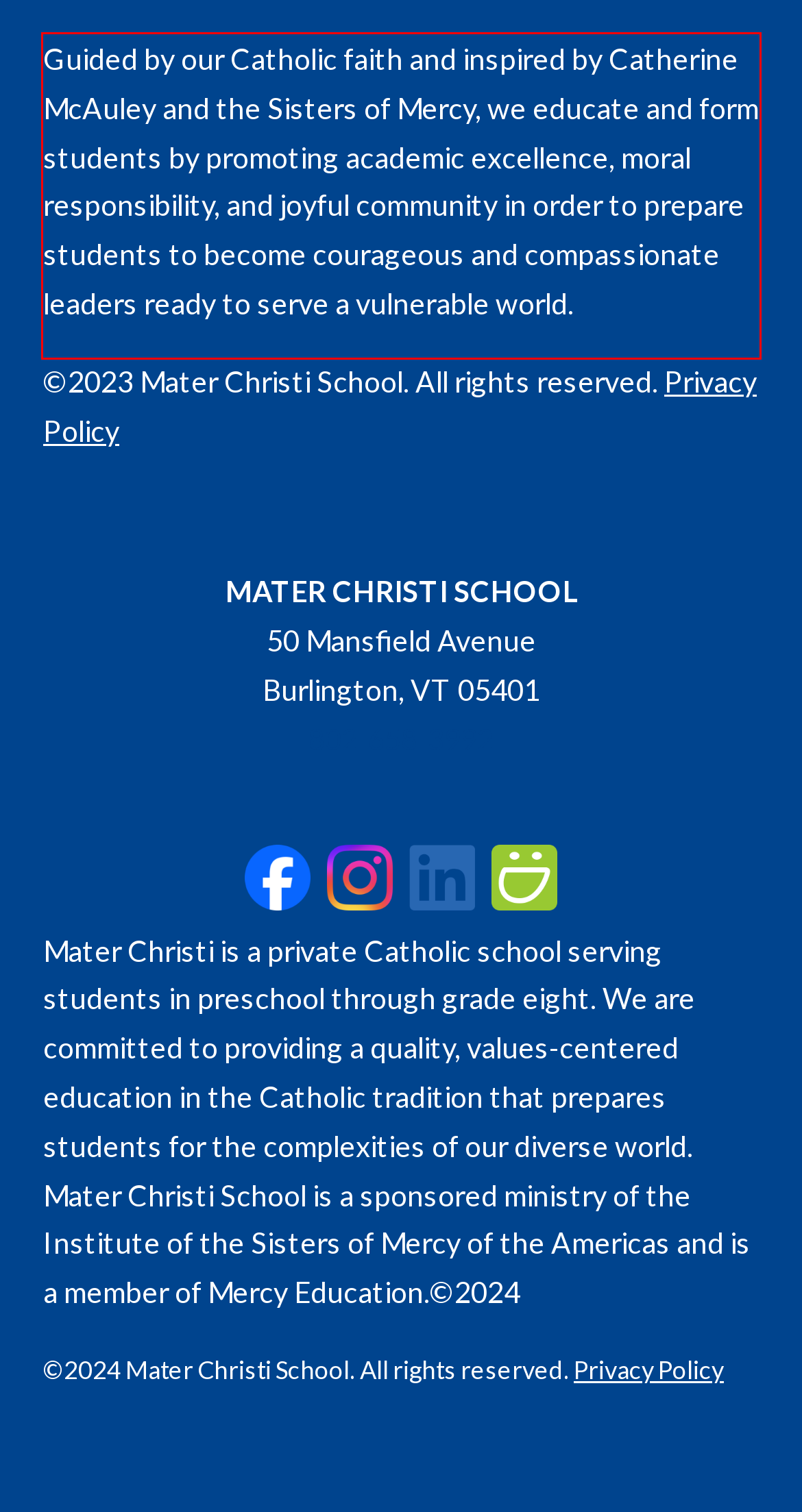Look at the provided screenshot of the webpage and perform OCR on the text within the red bounding box.

Guided by our Catholic faith and inspired by Catherine McAuley and the Sisters of Mercy, we educate and form students by promoting academic excellence, moral responsibility, and joyful community in order to prepare students to become courageous and compassionate leaders ready to serve a vulnerable world.